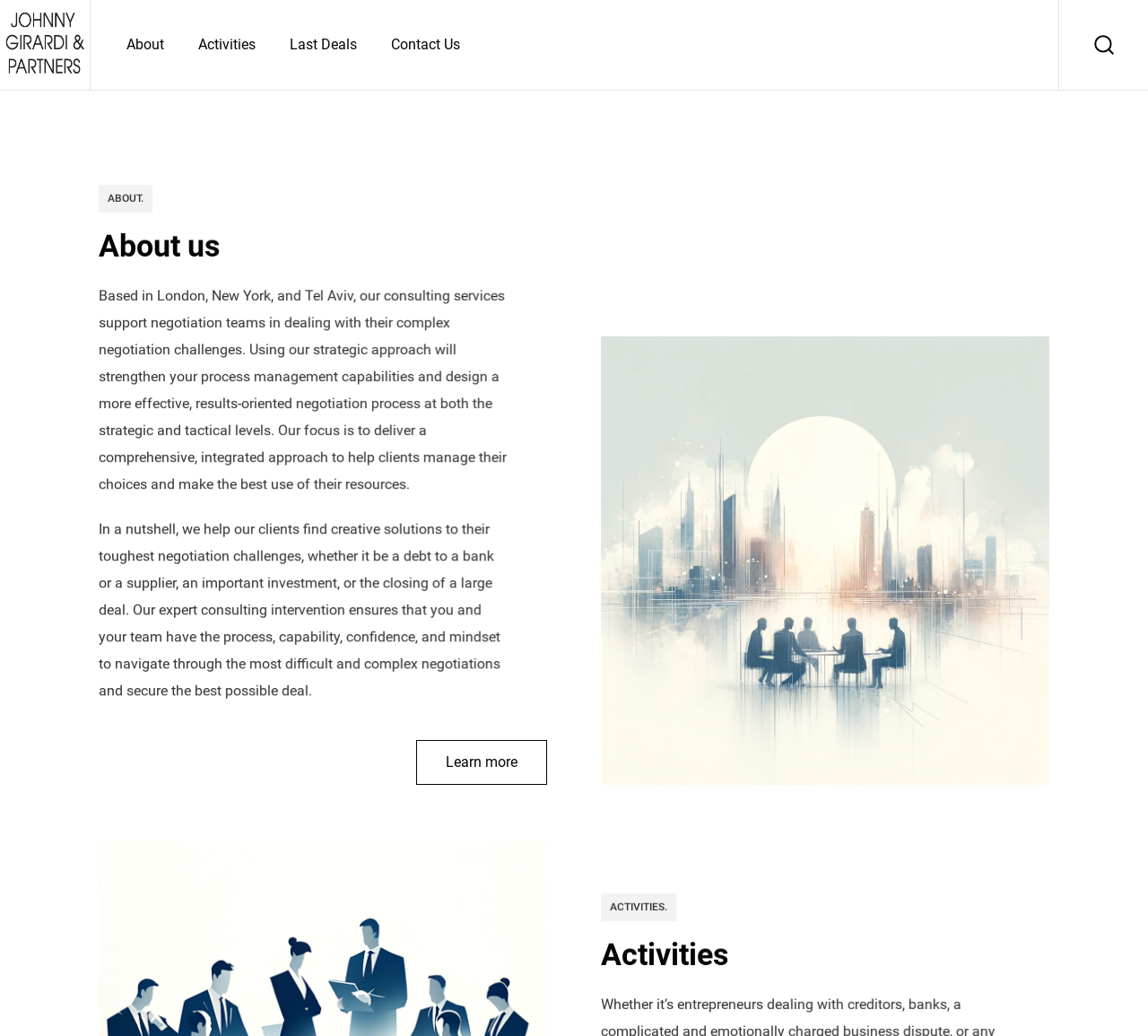What is the name of the company? Based on the image, give a response in one word or a short phrase.

Johnny Girardi & Partners